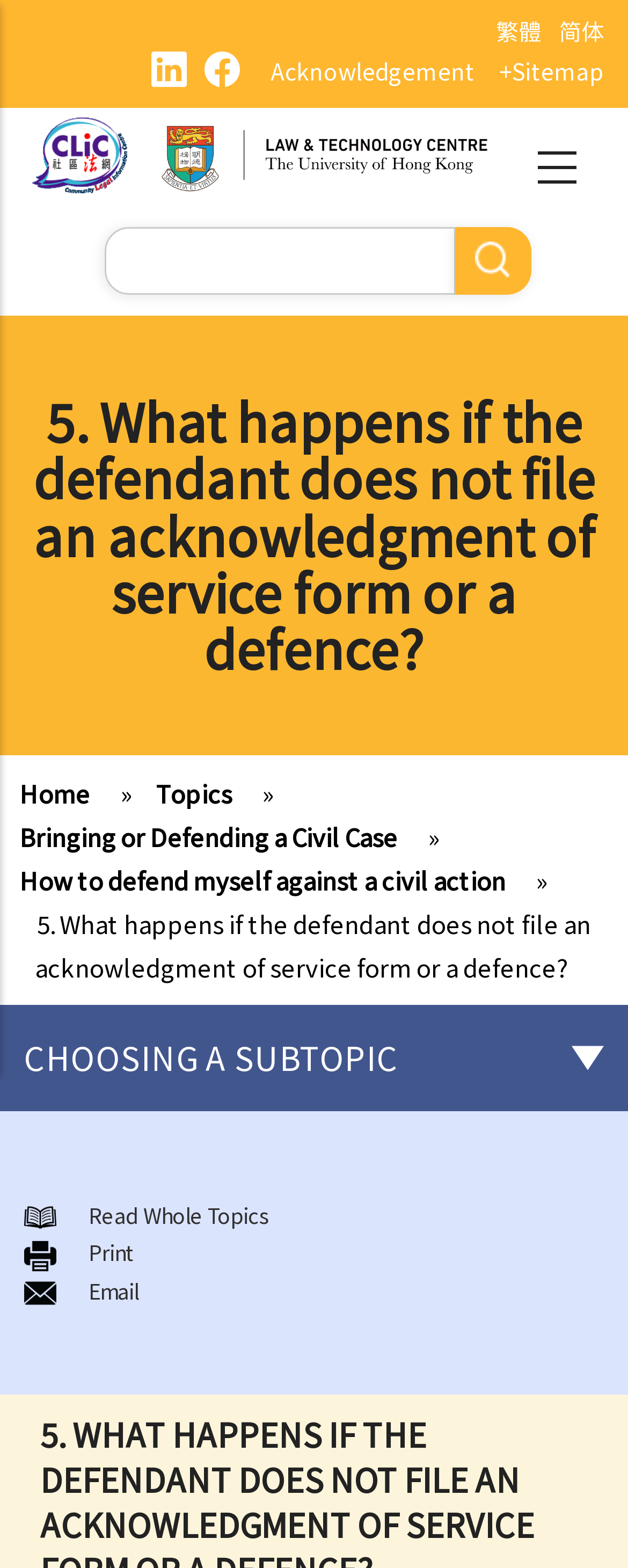Determine the bounding box coordinates of the clickable region to carry out the instruction: "Search for something".

[0.166, 0.144, 0.845, 0.188]